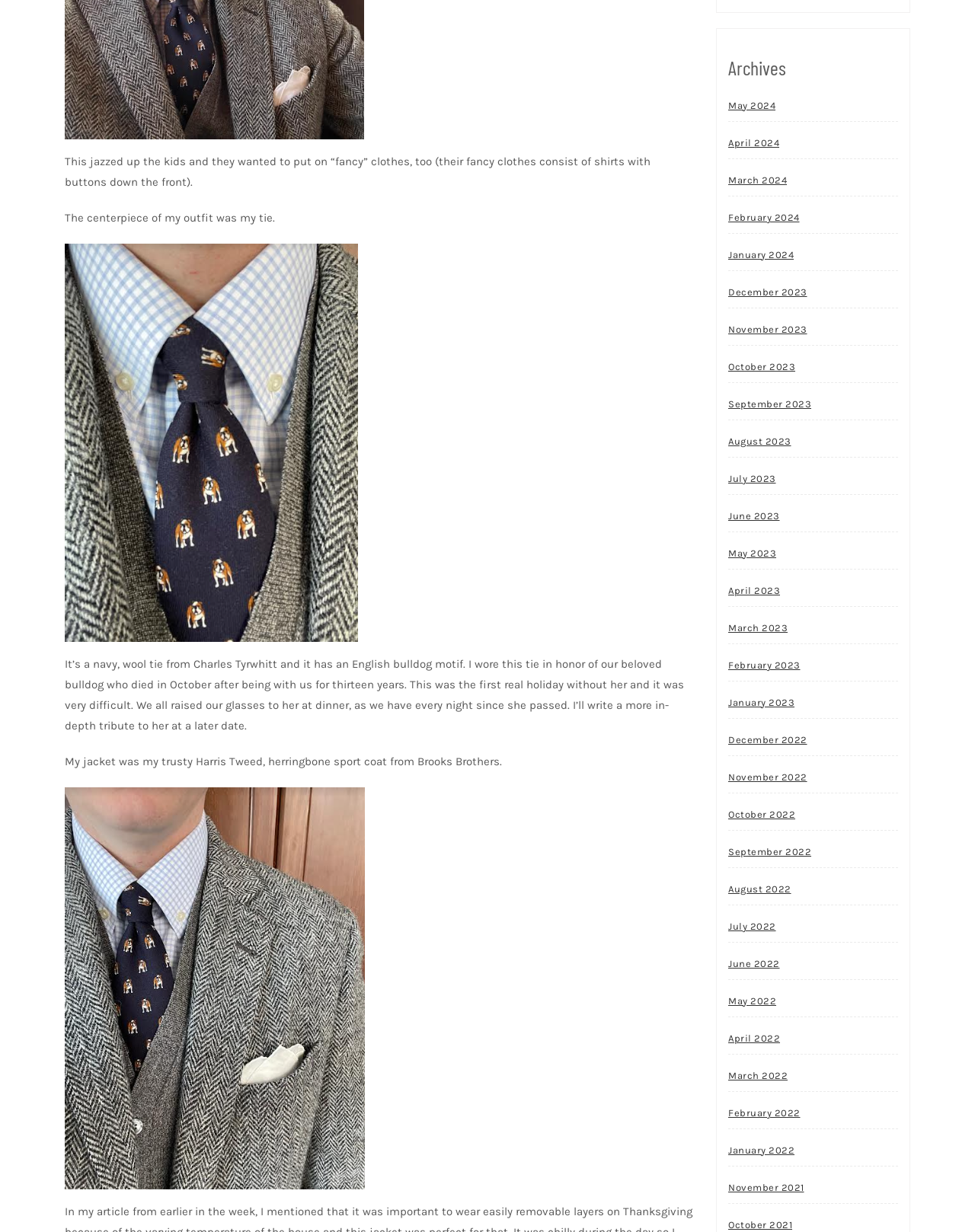Given the element description "March 2024" in the screenshot, predict the bounding box coordinates of that UI element.

[0.747, 0.134, 0.807, 0.159]